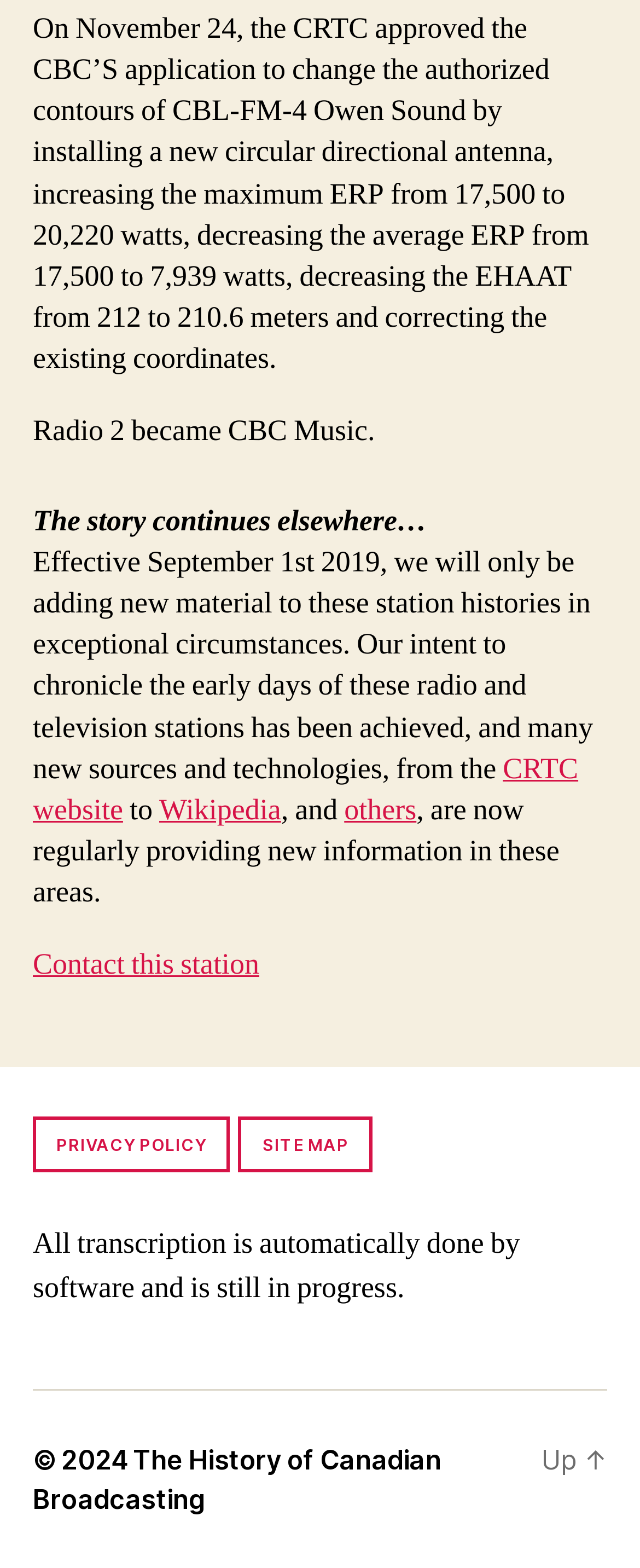Based on the image, provide a detailed response to the question:
What is the year of the copyright statement at the bottom of the page?

The answer can be found in the 64th element, which is a StaticText element that displays the copyright statement '© 2024'.